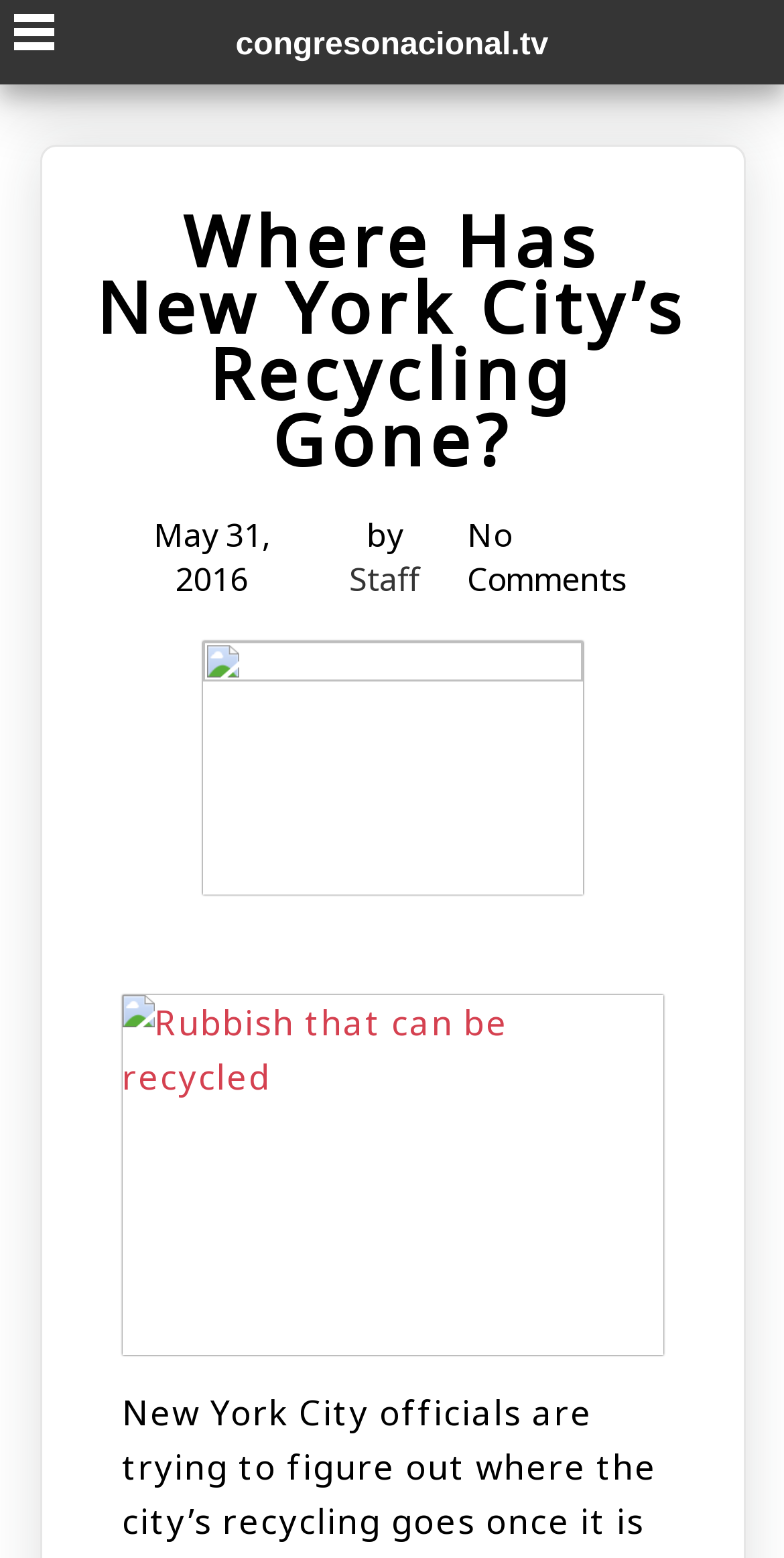Please give a concise answer to this question using a single word or phrase: 
Who is the author of the article?

Staff